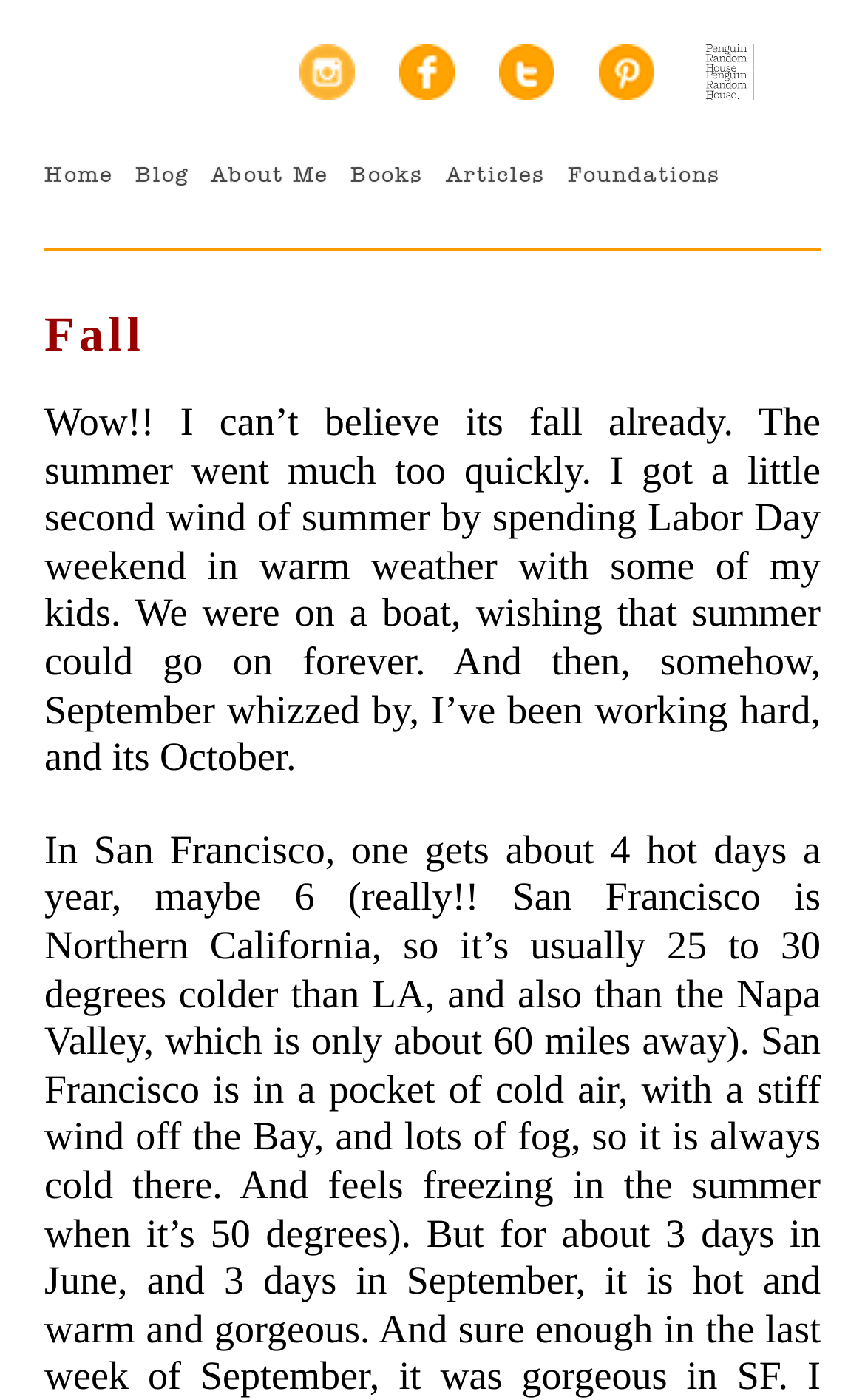Based on the image, please elaborate on the answer to the following question:
What did the author do on Labor Day weekend?

The author mentions 'I got a little second wind of summer by spending Labor Day weekend in warm weather with some of my kids', indicating that the author spent time with their kids on Labor Day weekend.